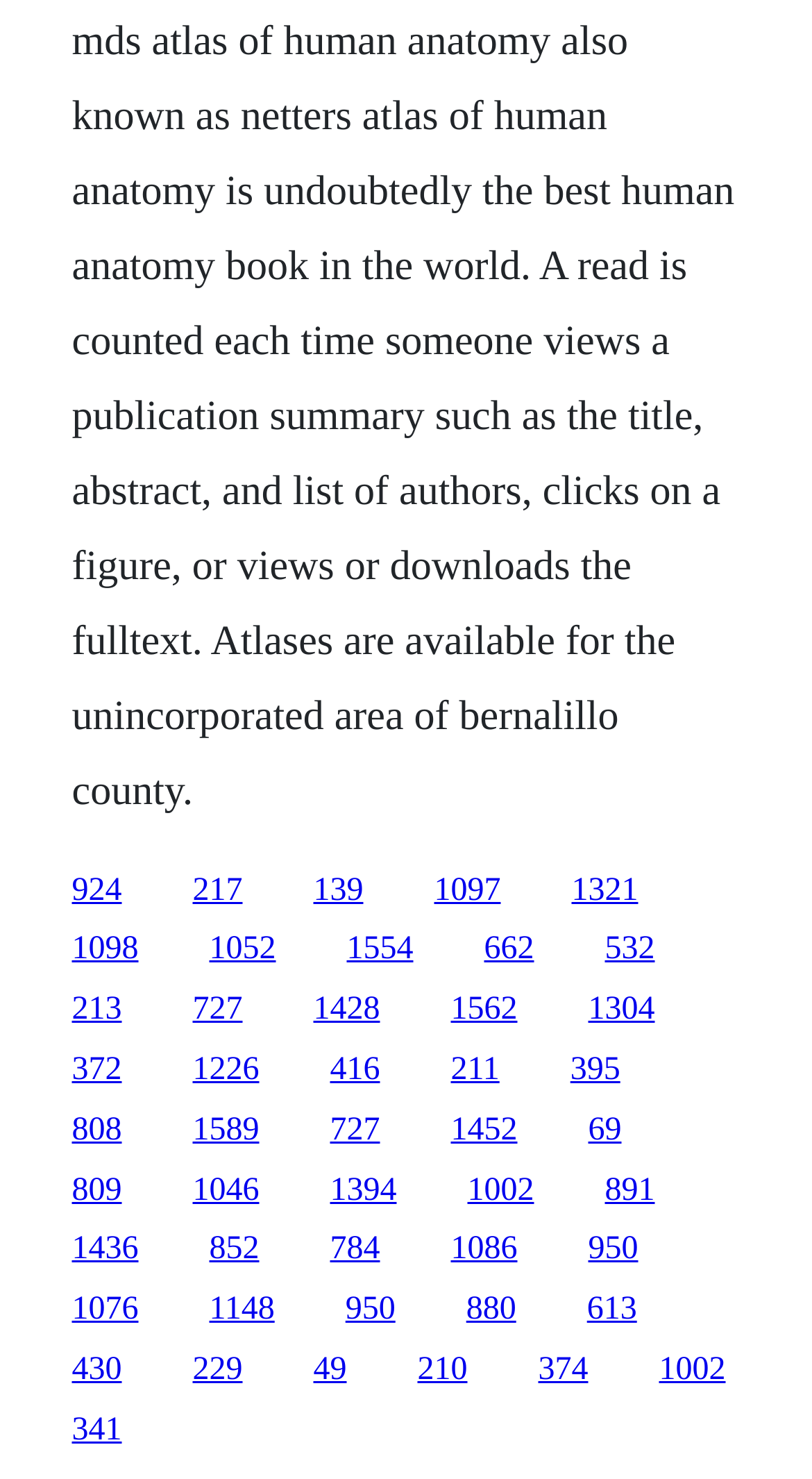How many links are in the top row?
Please provide an in-depth and detailed response to the question.

I examined the y1 and y2 coordinates of the link elements and found that the first 5 links have similar y1 and y2 values, indicating that they are in the same row. Therefore, there are 5 links in the top row.